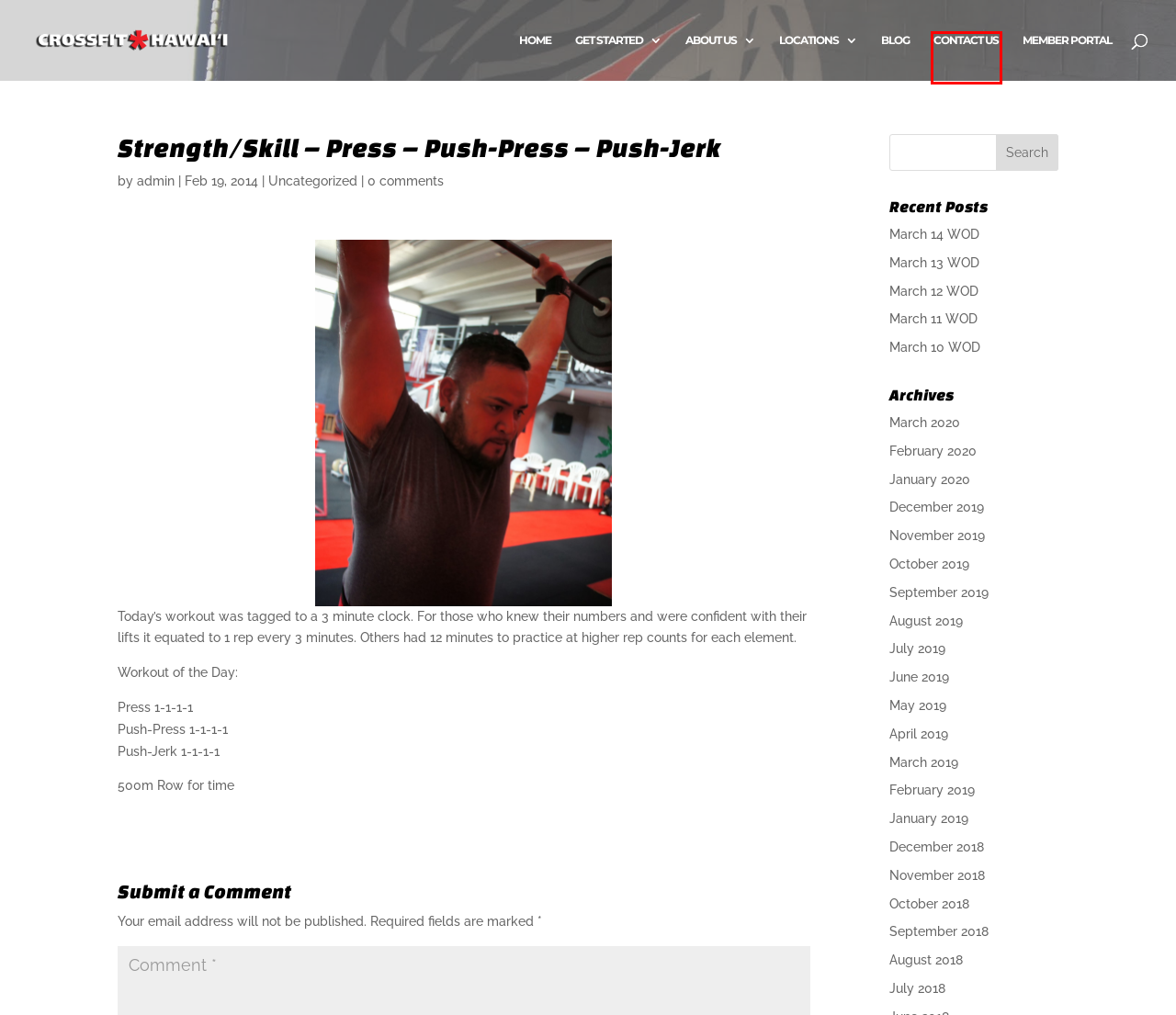With the provided screenshot showing a webpage and a red bounding box, determine which webpage description best fits the new page that appears after clicking the element inside the red box. Here are the options:
A. March 13 WOD | CrossFit Hawaii
B. March 12 WOD | CrossFit Hawaii
C. Uncategorized | CrossFit Hawaii
D. Archives | CrossFit Hawaii
E. admin | CrossFit Hawaii
F. March 14 WOD | CrossFit Hawaii
G. March 10 WOD | CrossFit Hawaii
H. Contact Us | CrossFit Hawaii

H